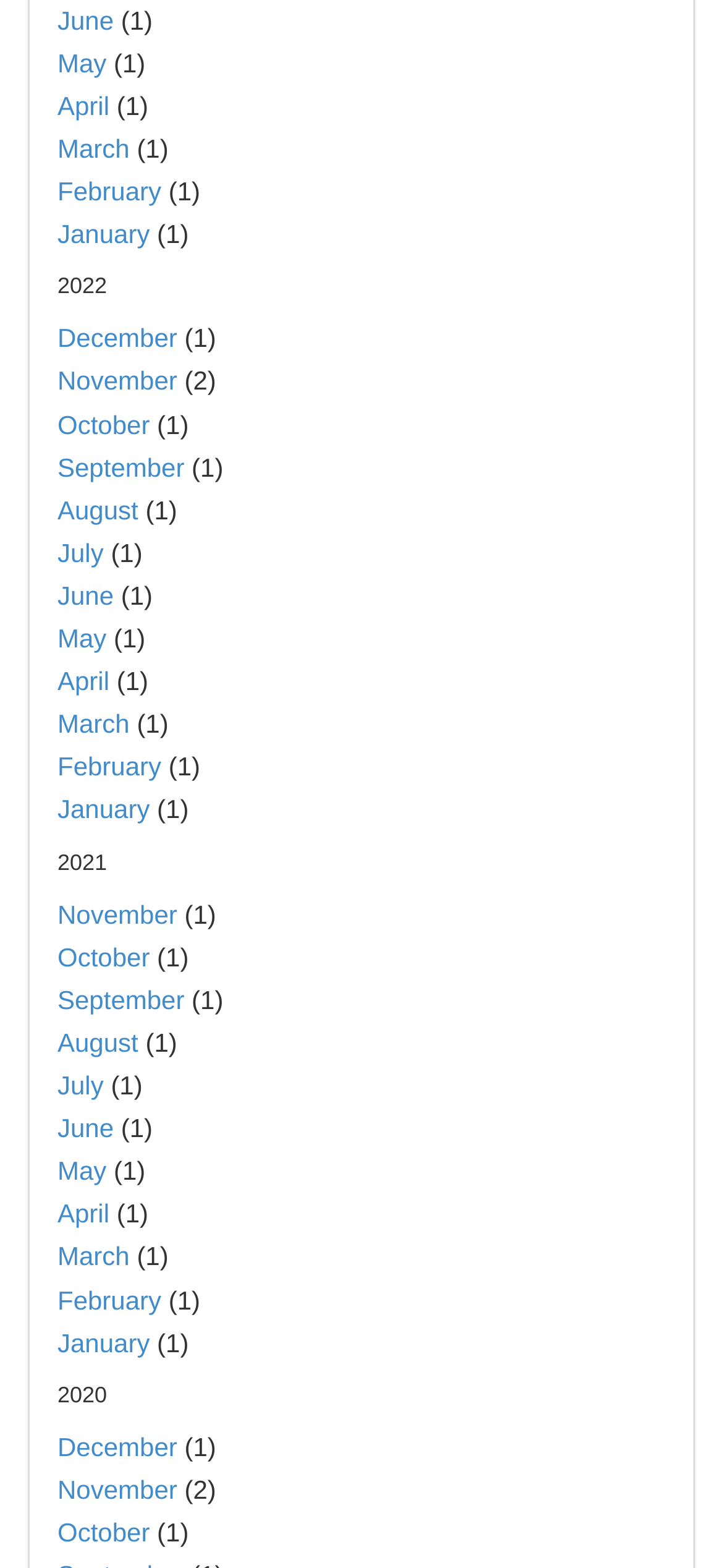Specify the bounding box coordinates of the region I need to click to perform the following instruction: "Access April 2022". The coordinates must be four float numbers in the range of 0 to 1, i.e., [left, top, right, bottom].

[0.079, 0.425, 0.151, 0.444]